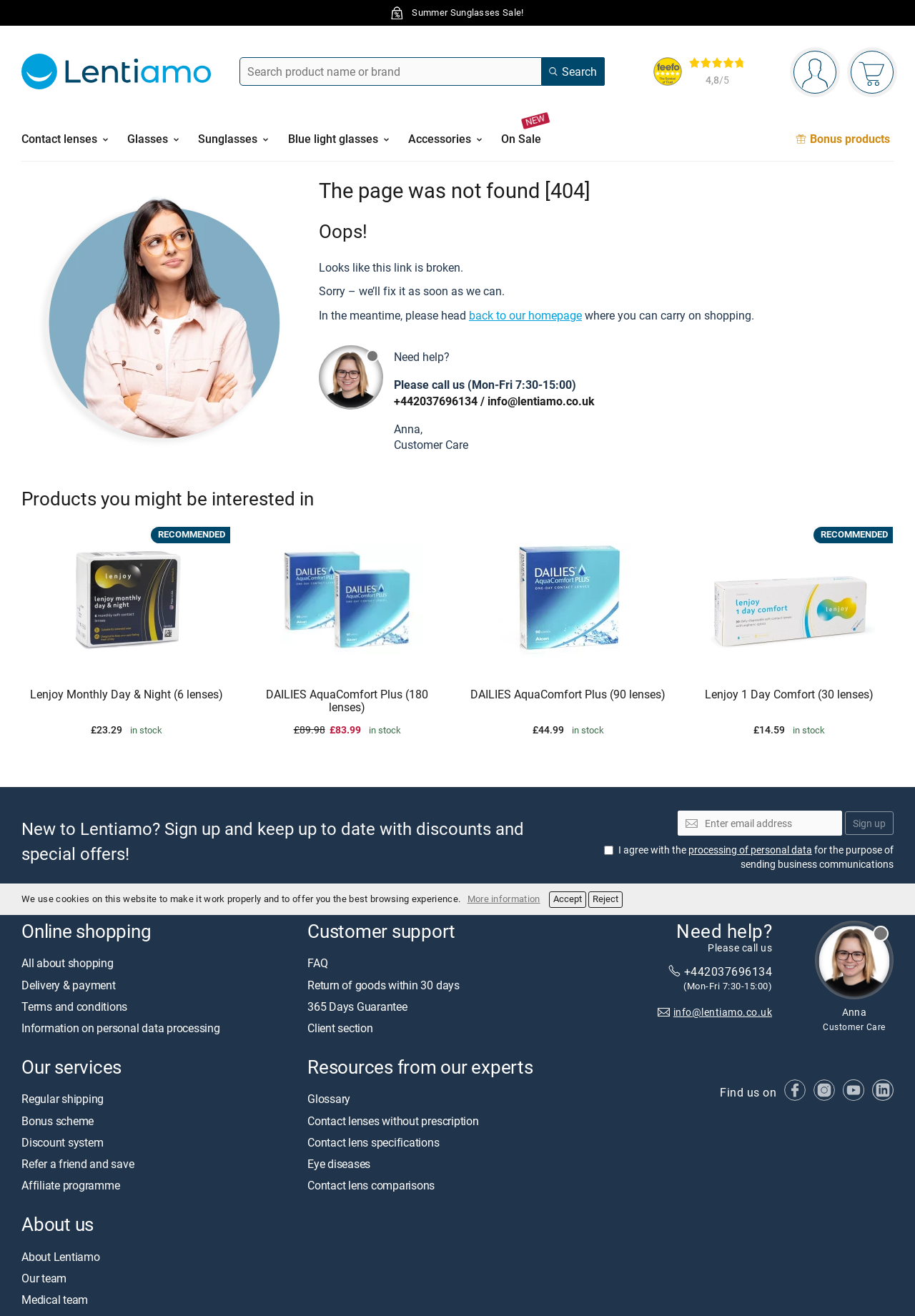Could you find the bounding box coordinates of the clickable area to complete this instruction: "Log in to your account"?

[0.867, 0.039, 0.914, 0.071]